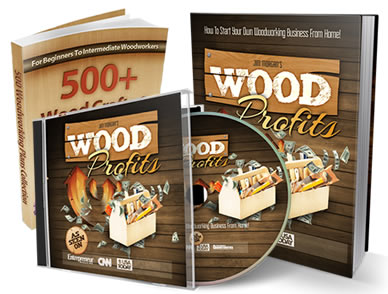What is the target audience for the guidebook?
From the details in the image, answer the question comprehensively.

The guidebook titled '500+ Wood Crafts' is aimed at various skill levels, ranging from beginners to intermediate woodworkers. This can be inferred from the caption, which highlights the comprehensive nature of the program and its ability to provide essential insights into effective marketing strategies and high-profit niches within the woodworking industry.